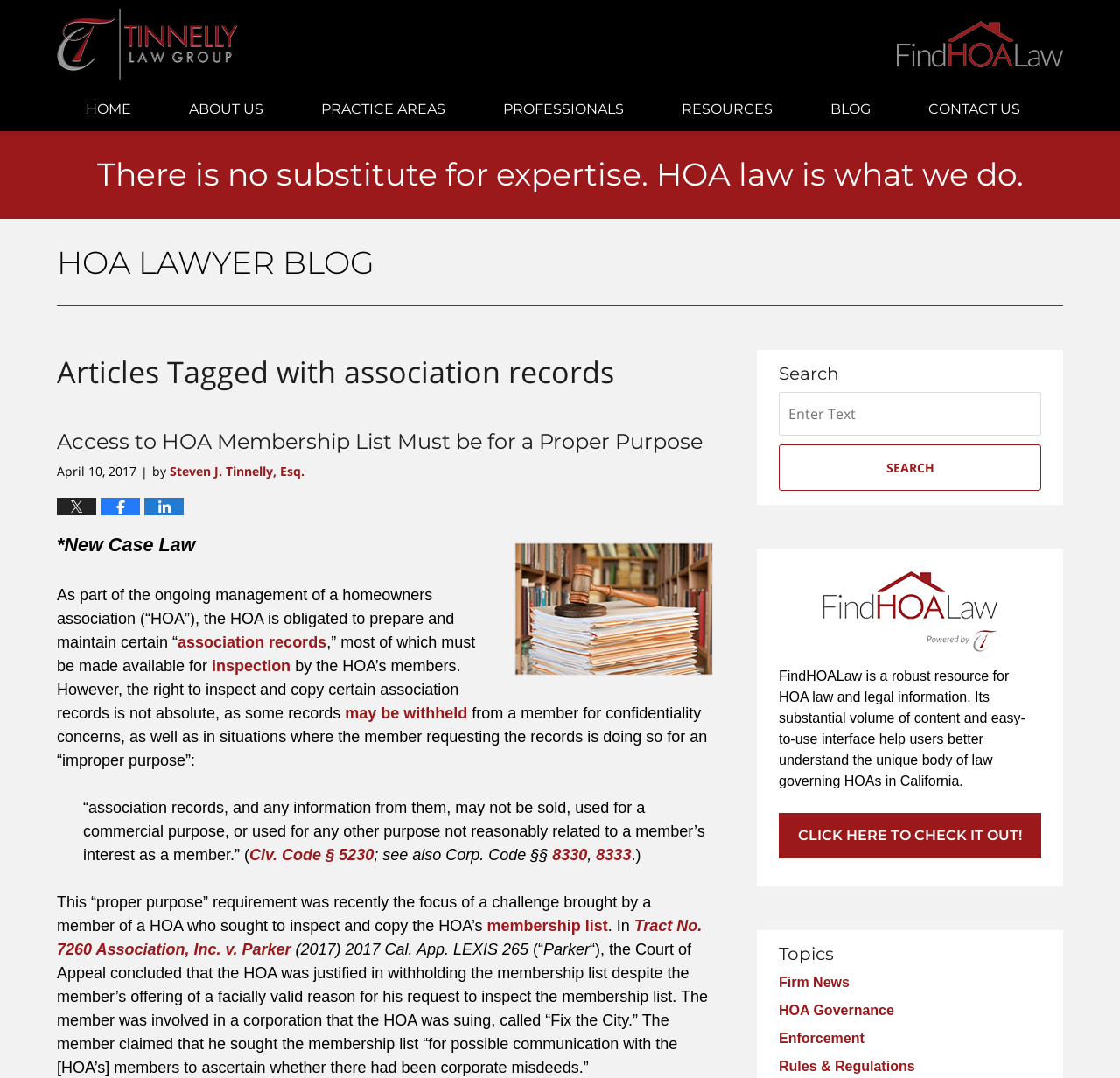Provide a one-word or short-phrase response to the question:
What is the purpose of the 'FindHOALaw' resource?

HOA law and legal information